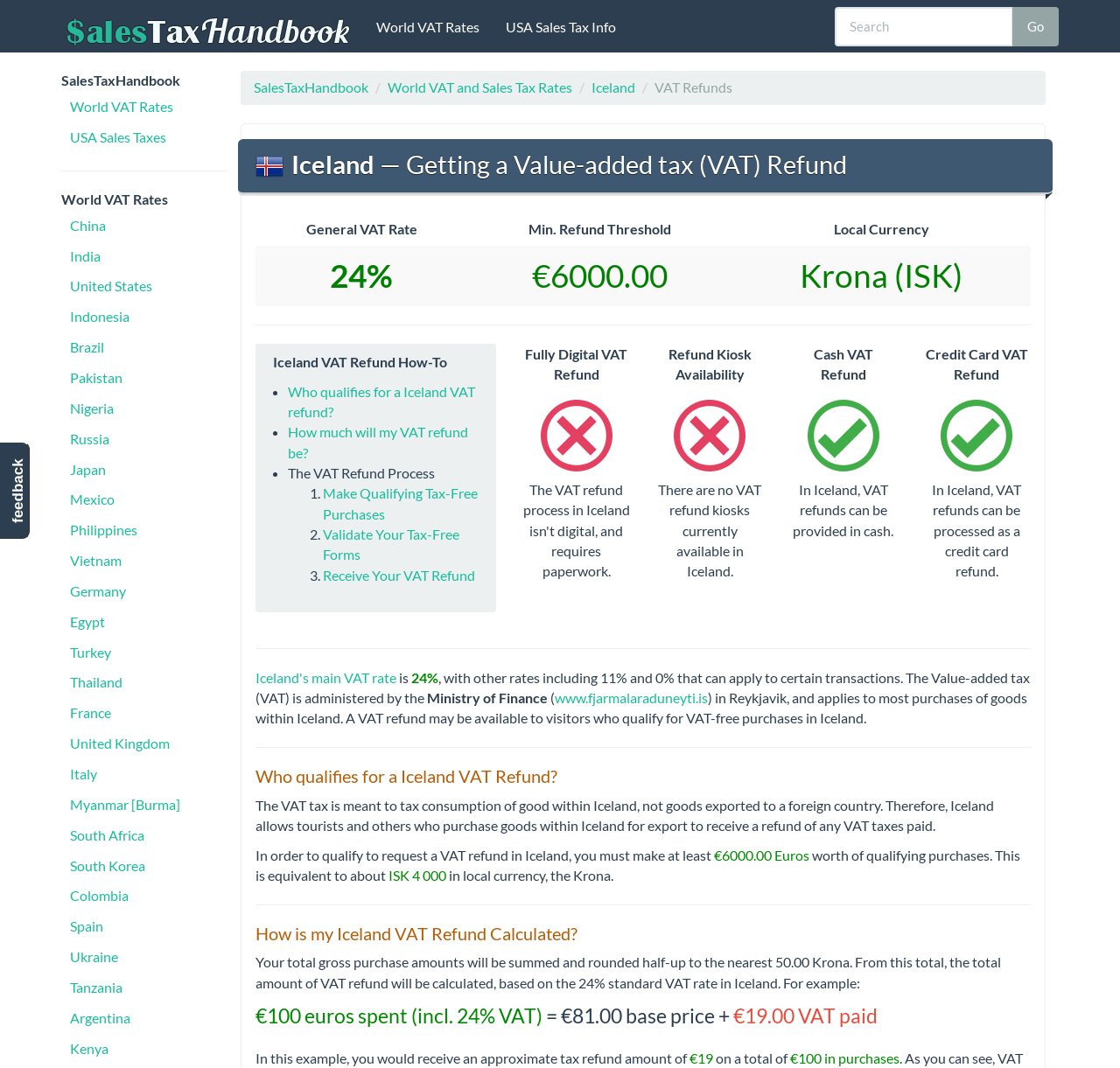Please locate the bounding box coordinates of the region I need to click to follow this instruction: "Search for sales tax information".

[0.734, 0.006, 0.957, 0.043]